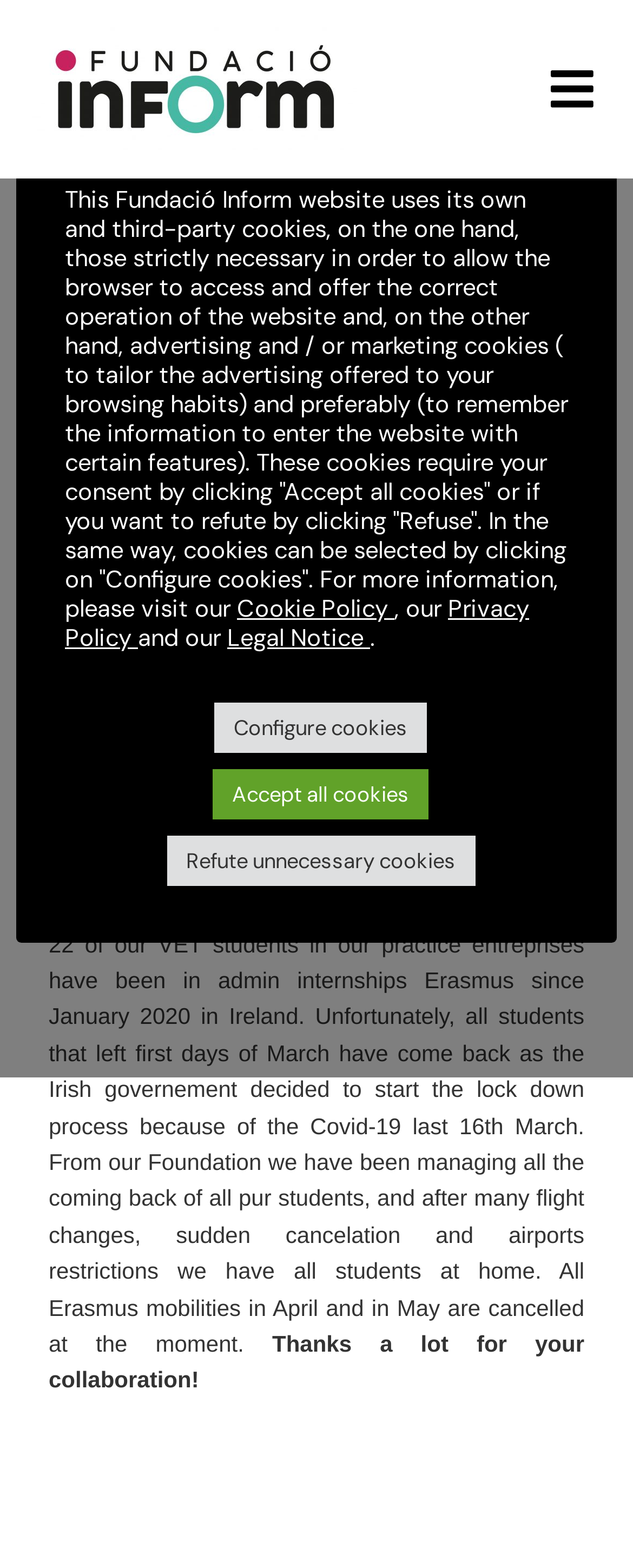Identify the primary heading of the webpage and provide its text.

Estades SEFED Erasmus